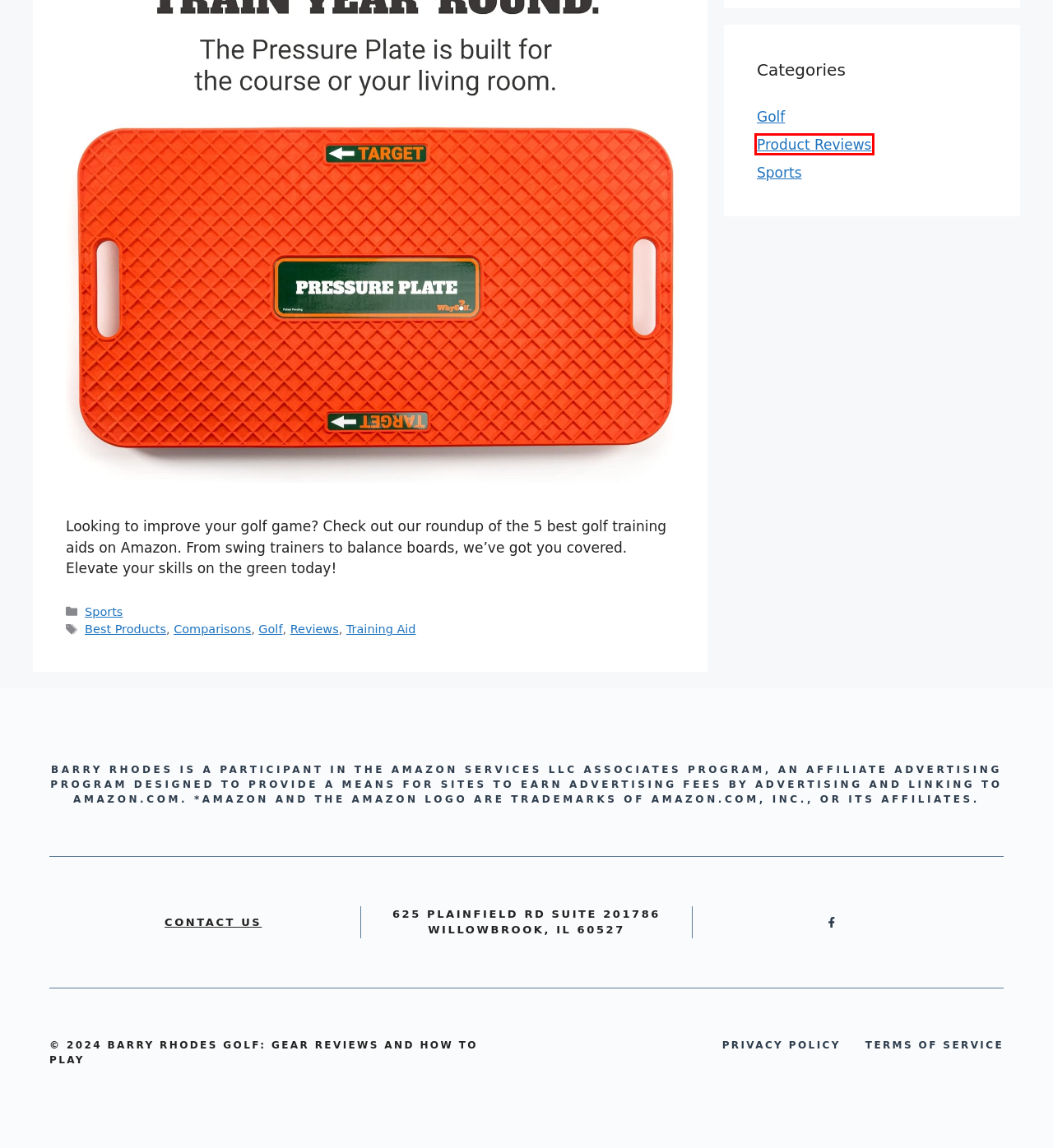Given a screenshot of a webpage with a red bounding box highlighting a UI element, determine which webpage description best matches the new webpage that appears after clicking the highlighted element. Here are the candidates:
A. Golf - Barry Rhodes Golf: Gear Reviews and How To Play
B. Sports - Barry Rhodes Golf: Gear Reviews and How To Play
C. Balls
D. Contact
E. Comparisons - Barry Rhodes Golf: Gear Reviews and How To Play
F. Reviews - Barry Rhodes Golf: Gear Reviews and How To Play
G. Developing Consistency In Golf Swing Through Training
H. Product Reviews - Barry Rhodes Golf: Gear Reviews and How To Play

H